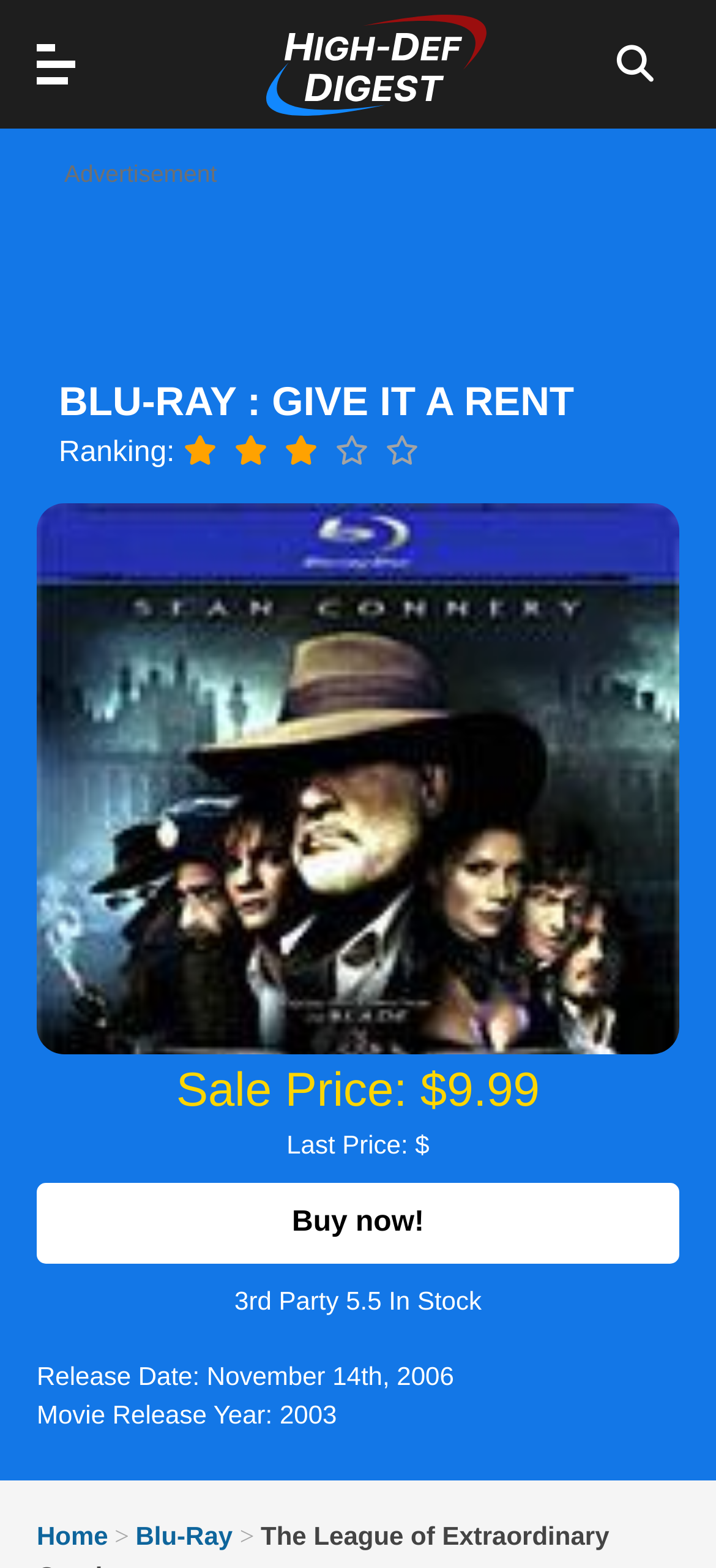Find and specify the bounding box coordinates that correspond to the clickable region for the instruction: "Browse 'Film & TV' category".

[0.0, 0.088, 0.097, 0.207]